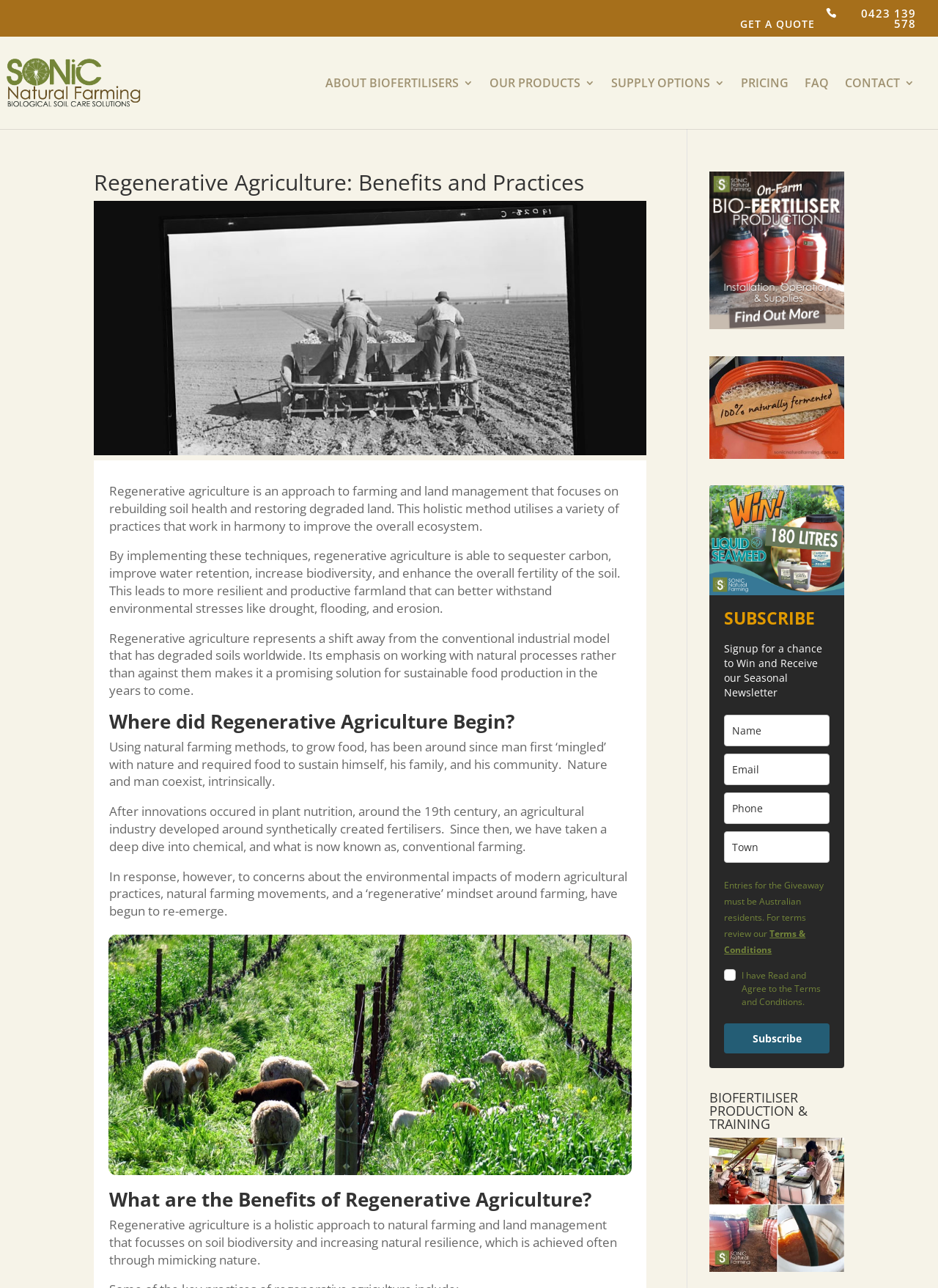What is regenerative agriculture?
Using the image provided, answer with just one word or phrase.

Holistic approach to farming